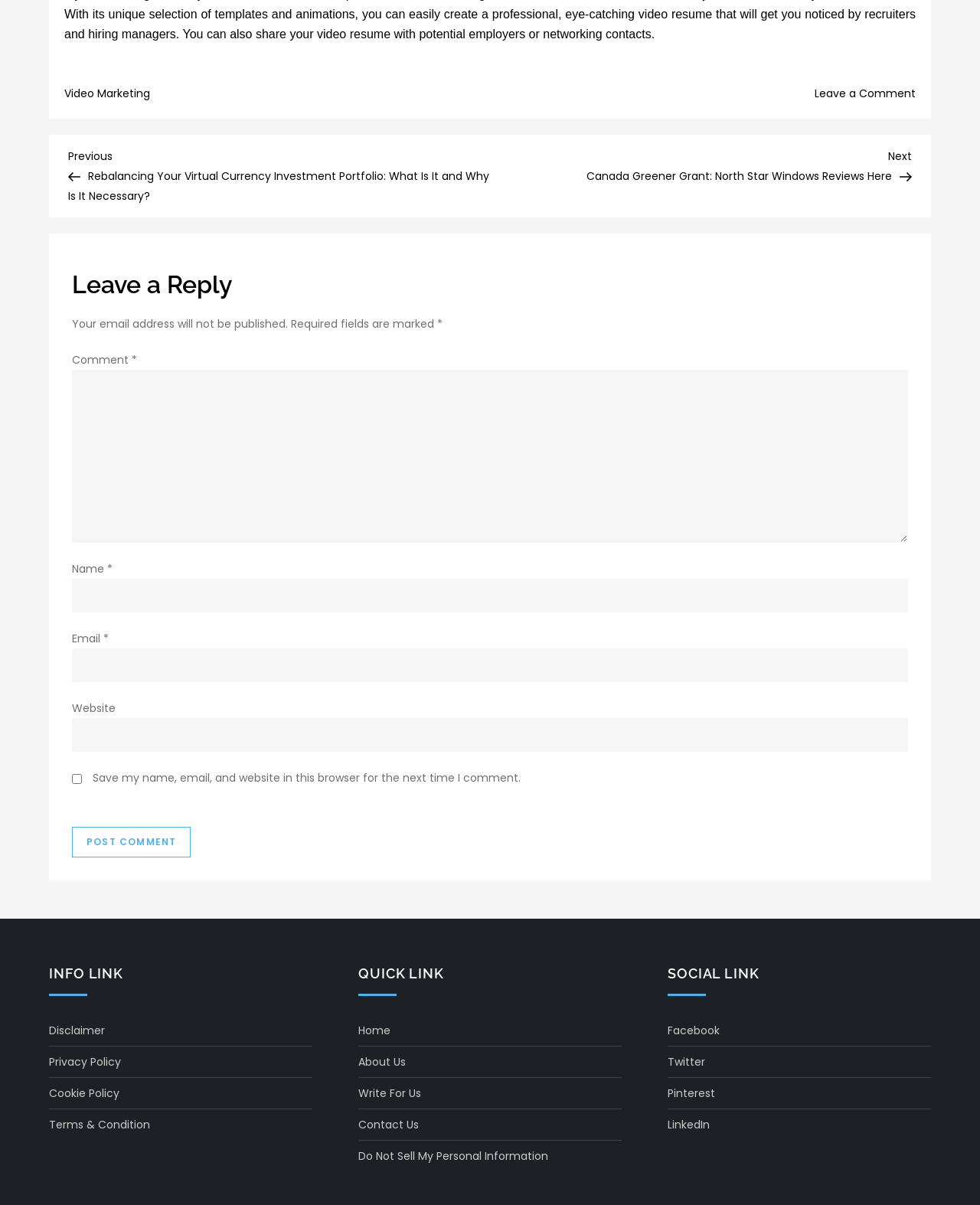What social media platforms are linked in the 'SOCIAL LINK' section?
Provide a short answer using one word or a brief phrase based on the image.

Facebook, Twitter, etc.